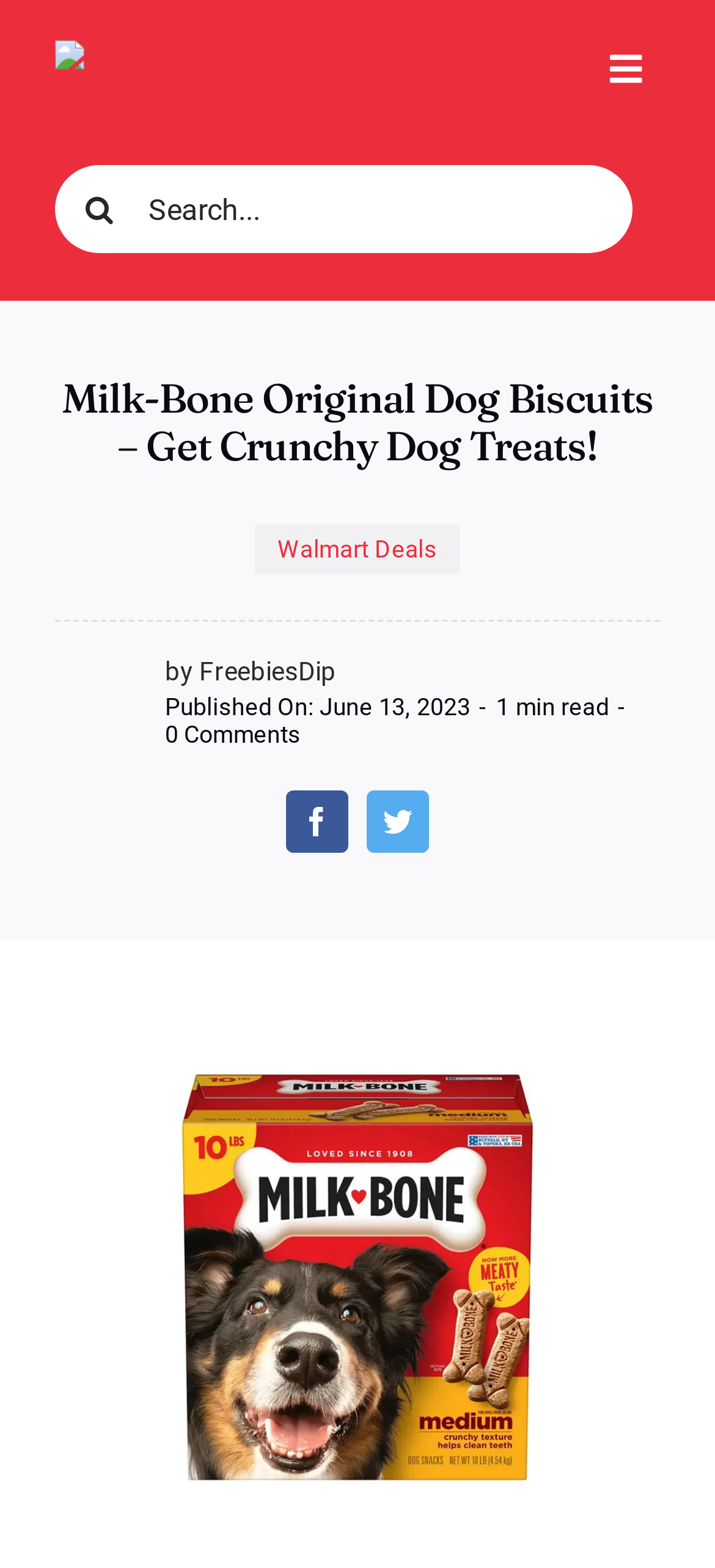Create an elaborate caption that covers all aspects of the webpage.

The webpage is about Milk-Bone Original Dog Biscuits, a trusted brand known for dog treats and its original dog biscuits. At the top left, there is a link to "Freebies Dip" accompanied by an image. On the top right, there is a navigation menu with a toggle button. Below the navigation menu, there is a search bar with a search button and a magnifying glass icon.

The main heading "Milk-Bone Original Dog Biscuits – Get Crunchy Dog Treats!" is located in the middle of the top section. Below the heading, there is a link to "Walmart Deals" and some text indicating the author "by FreebiesDip", publication date "June 13, 2023", and reading time "1 min read". 

On the bottom left, there is a link to the comments section with zero comments. Next to it, there are social media links to Facebook and Twitter. The main content of the page is accompanied by a large image of Milk-Bone Dog Biscuits, which takes up most of the bottom section of the page.